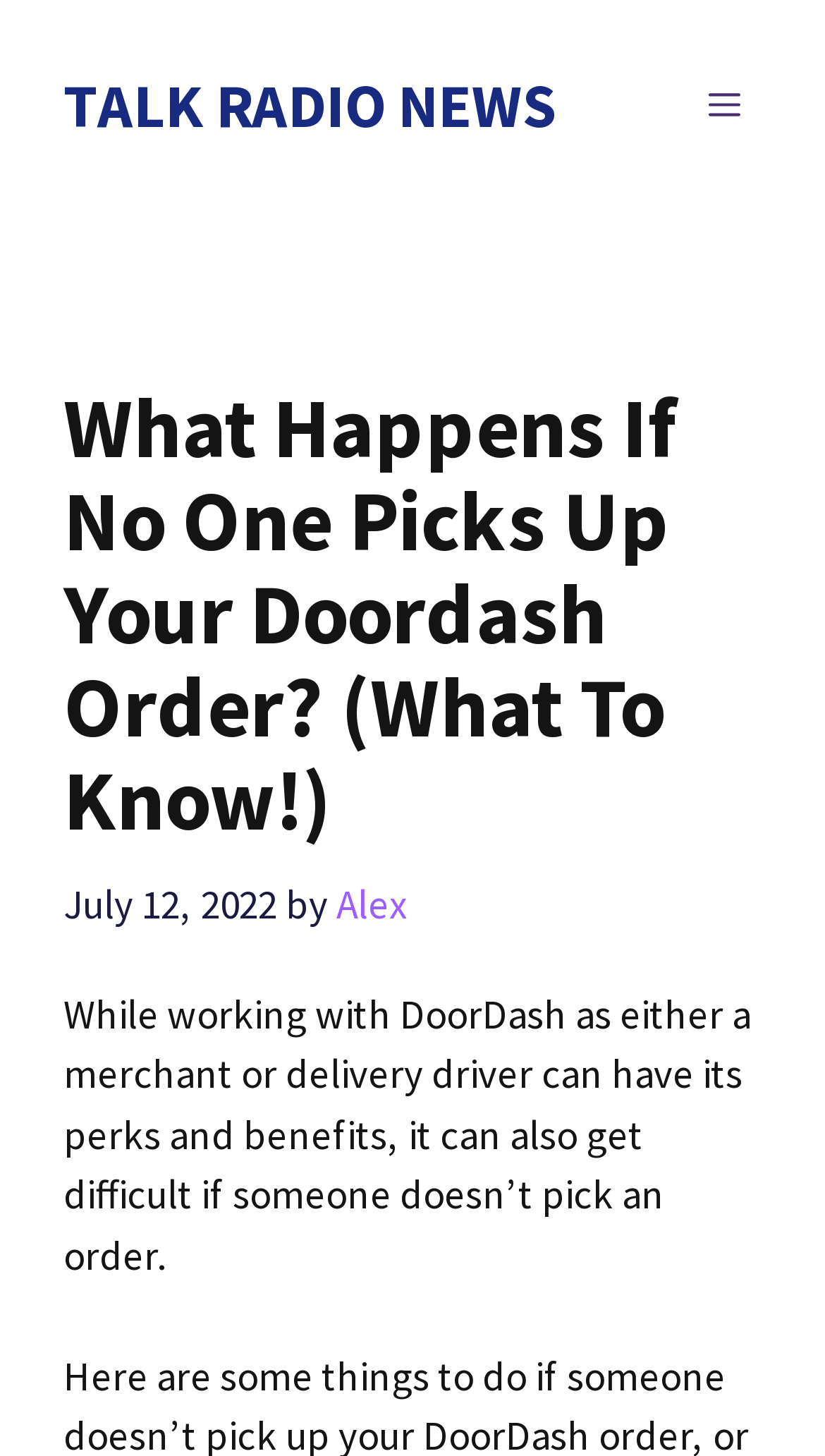Who is the author of the article?
Please answer the question as detailed as possible.

The author of the article is mentioned in the link element, which is 'Alex'. This is the name of the person who wrote the article, and it is provided as a link, suggesting that the author may have a profile or other articles associated with their name.